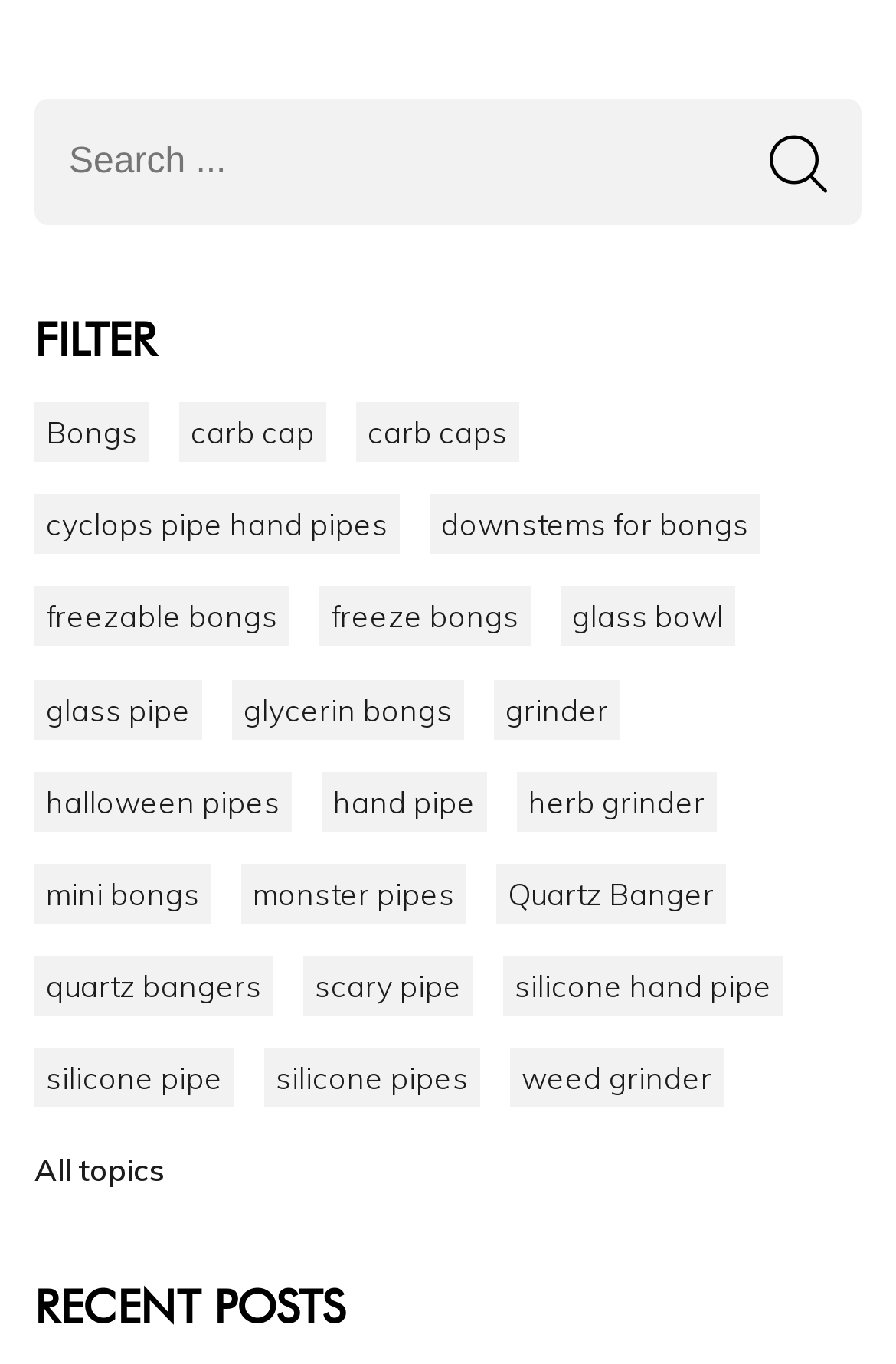Locate the bounding box coordinates of the clickable area to execute the instruction: "Filter results". Provide the coordinates as four float numbers between 0 and 1, represented as [left, top, right, bottom].

[0.038, 0.229, 0.174, 0.27]